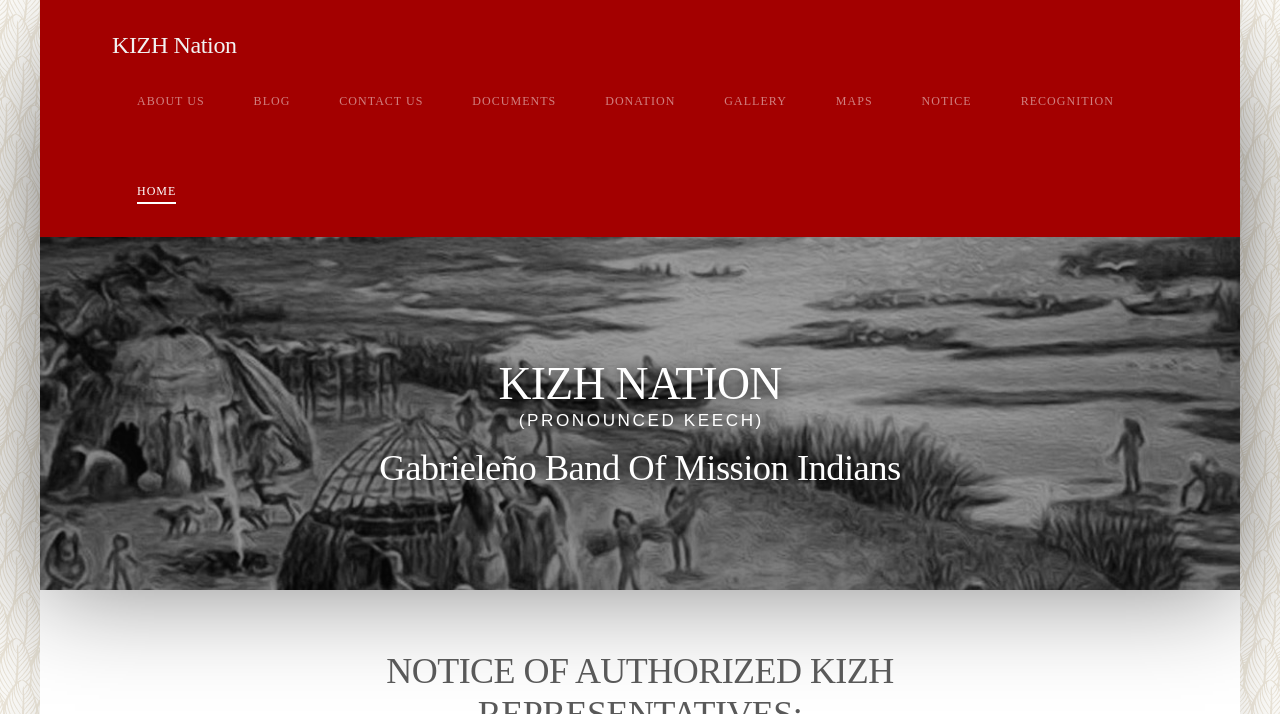Can you specify the bounding box coordinates of the area that needs to be clicked to fulfill the following instruction: "make a donation"?

[0.453, 0.08, 0.546, 0.206]